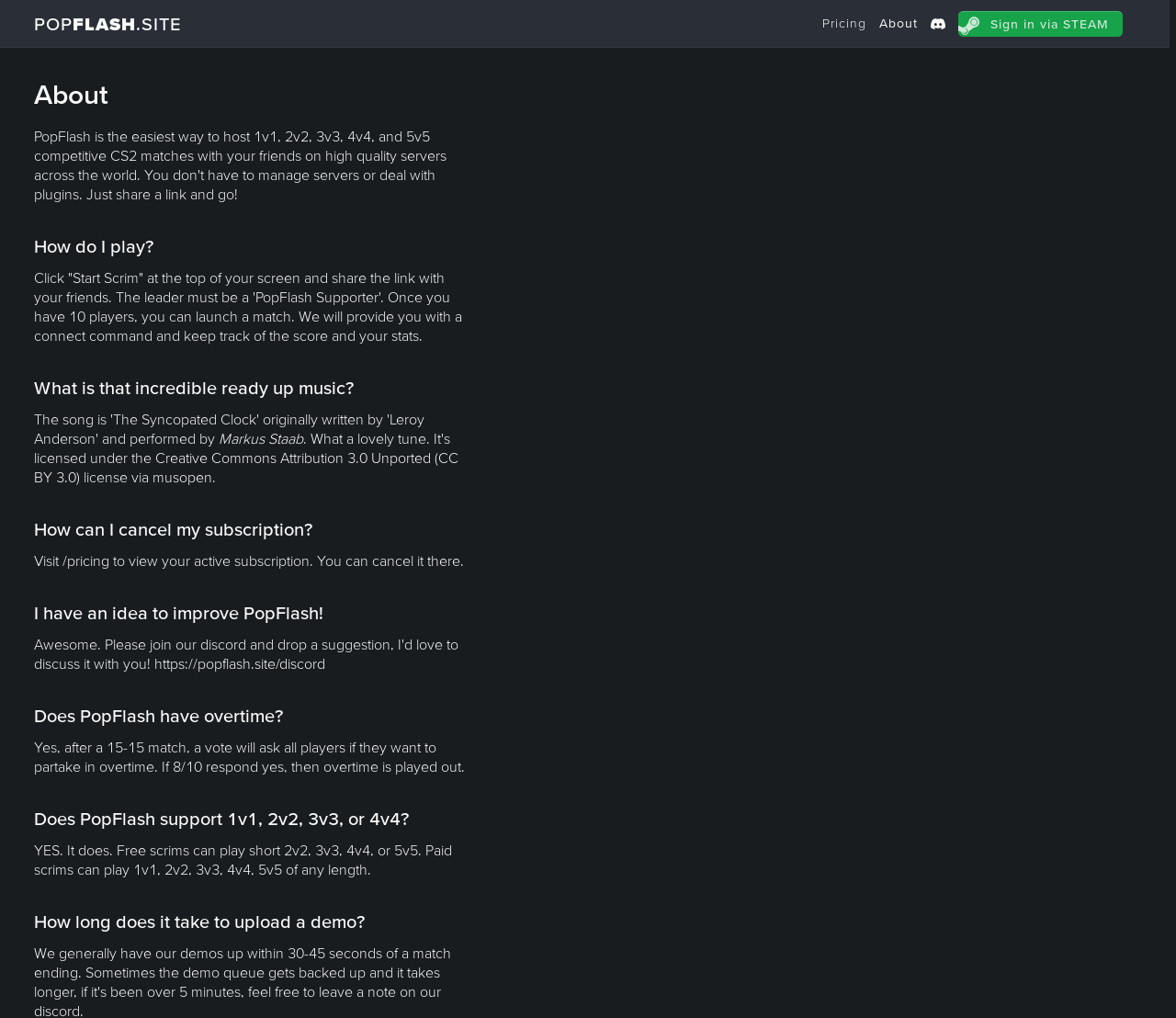How do I start a match?
Provide an in-depth answer to the question, covering all aspects.

According to the webpage, to start a match, the leader must be a 'PopFlash Supporter' and have 10 players. Then, click 'Start Scrim' at the top of the screen and share the link with friends.